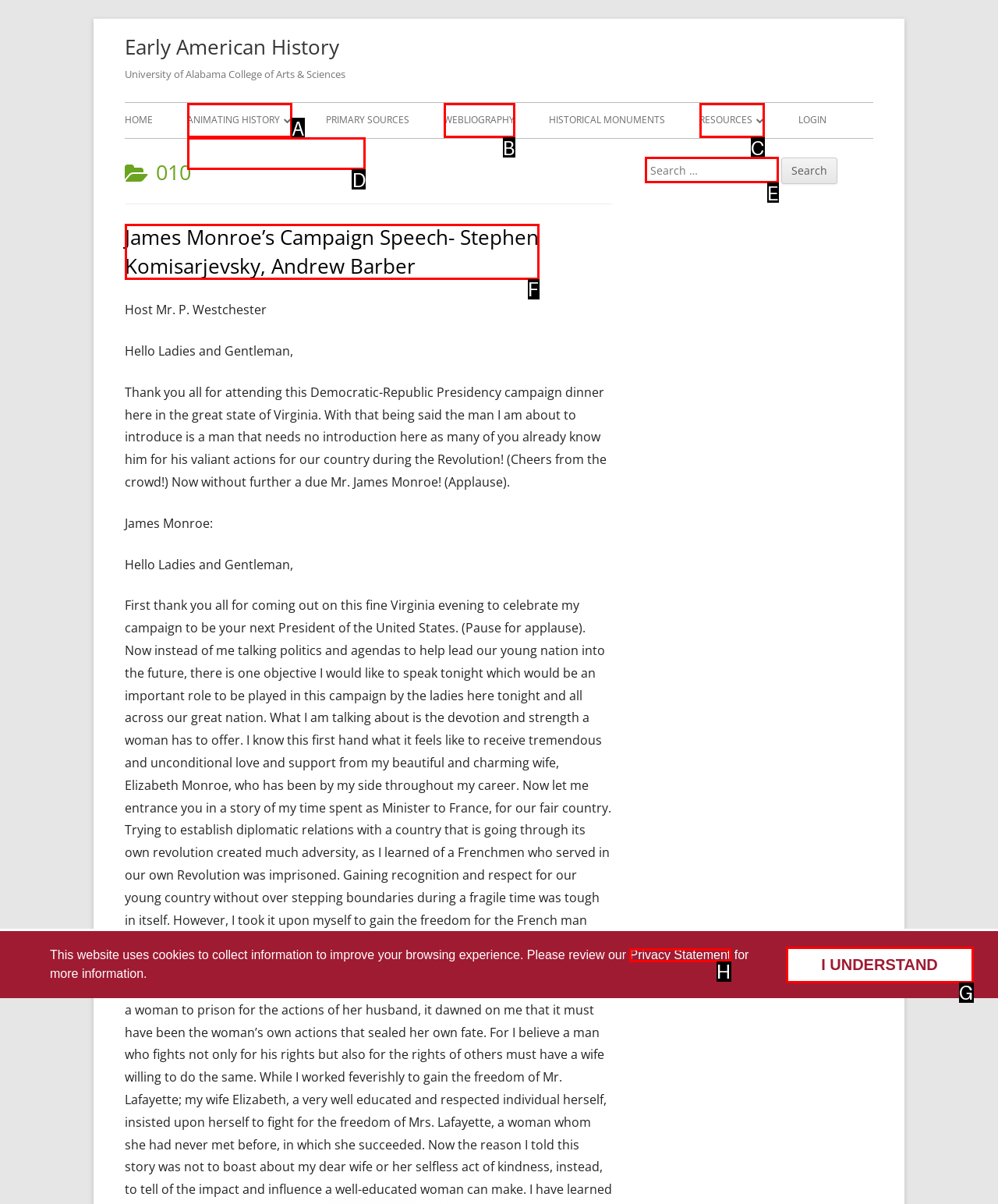Select the letter of the option that should be clicked to achieve the specified task: read James Monroe’s Campaign Speech. Respond with just the letter.

F